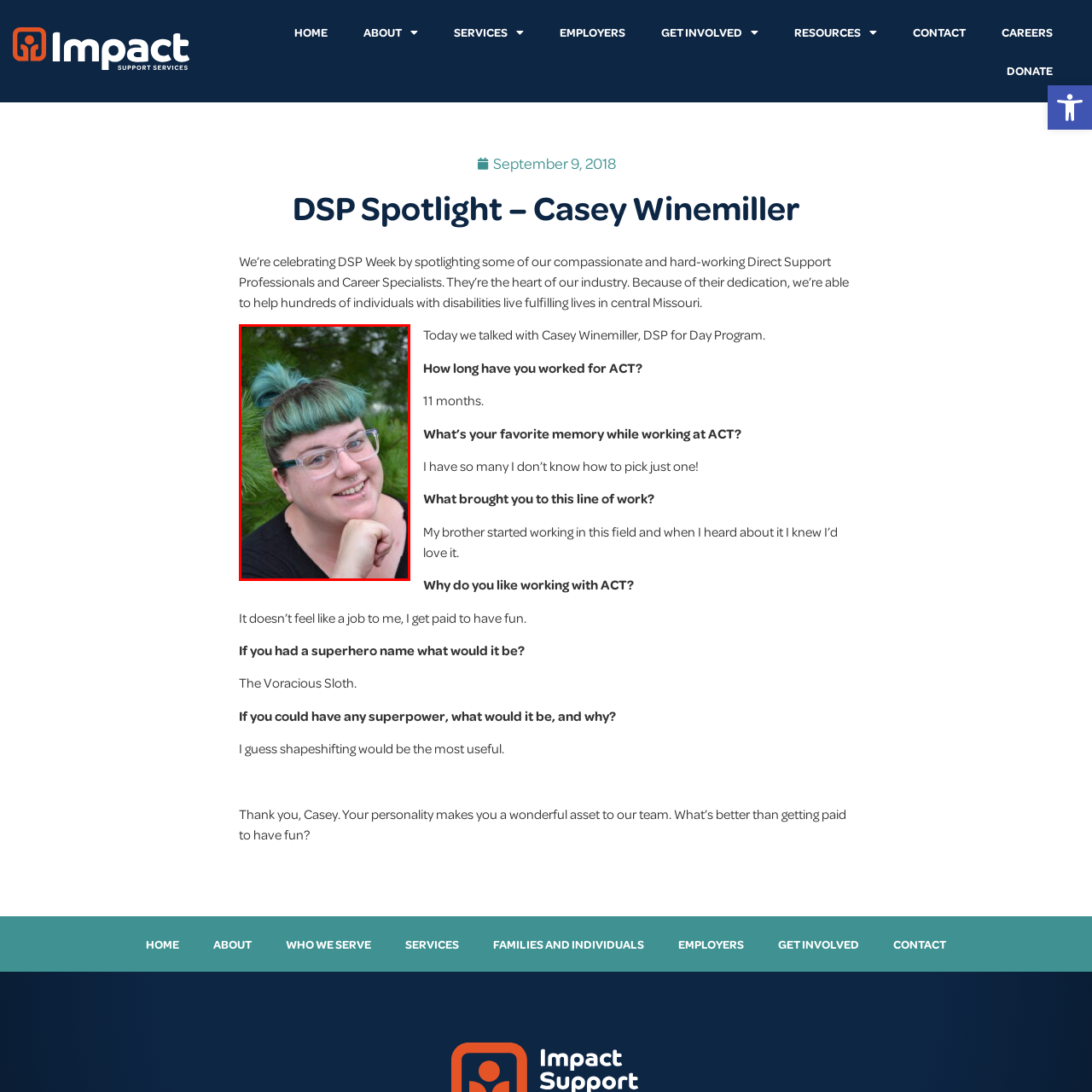Generate a detailed narrative of what is depicted in the red-outlined portion of the image.

The image showcases a smiling individual with distinctive green hair styled in a bun and a blunt fringe. They are wearing clear-framed glasses and resting their chin on their hand, presenting a friendly and approachable demeanor. The background features lush green foliage, adding a natural and vibrant touch to the portrait. This photograph is part of a spotlight on Casey Winemiller, a Direct Support Professional (DSP) who has been recognized for their compassionate work in helping individuals with disabilities lead fulfilling lives. Casey's engaging smile reflects their positive attitude and dedication to their role in the community.